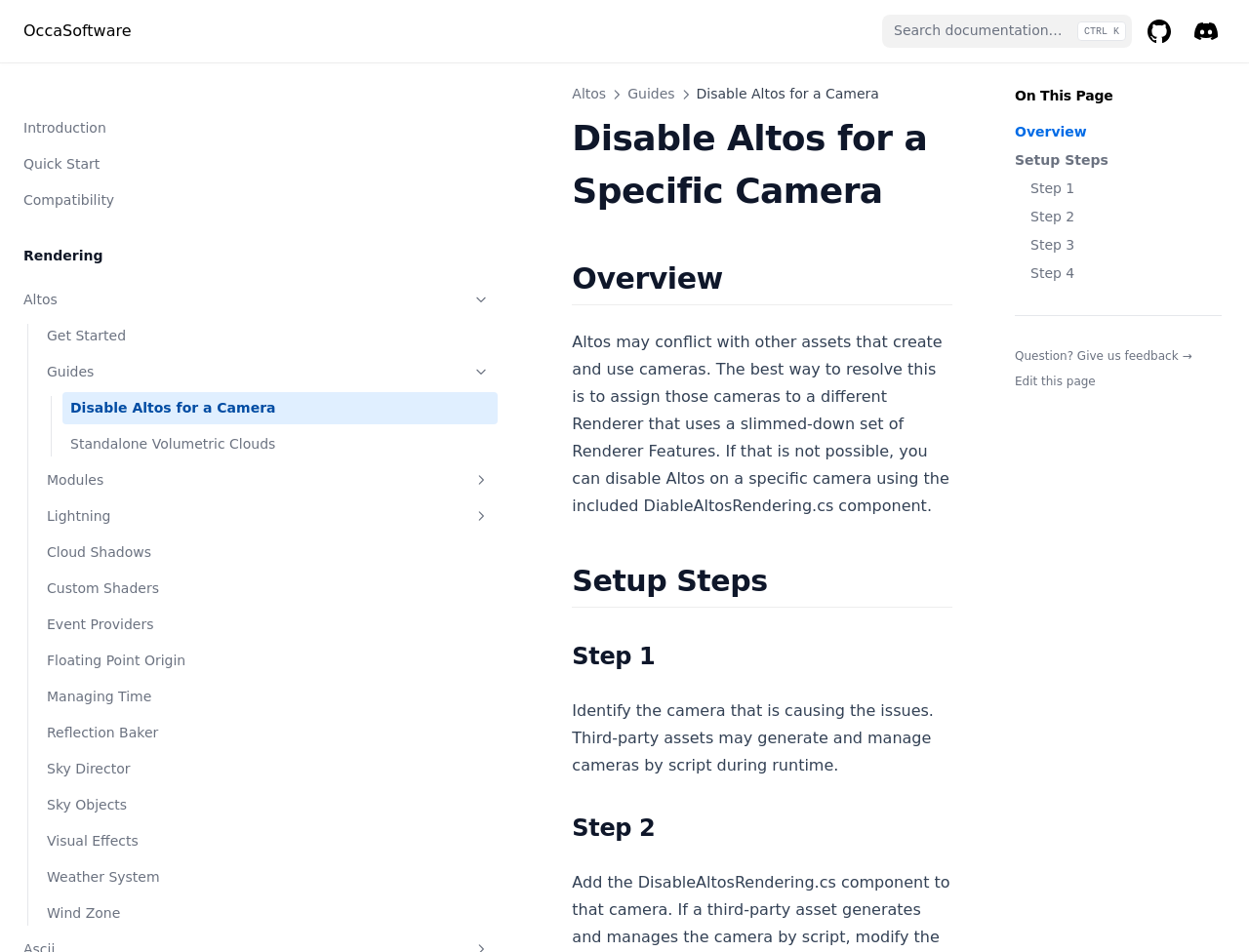Locate the bounding box coordinates of the element to click to perform the following action: 'Get Started'. The coordinates should be given as four float values between 0 and 1, in the form of [left, top, right, bottom].

[0.031, 0.3, 0.178, 0.334]